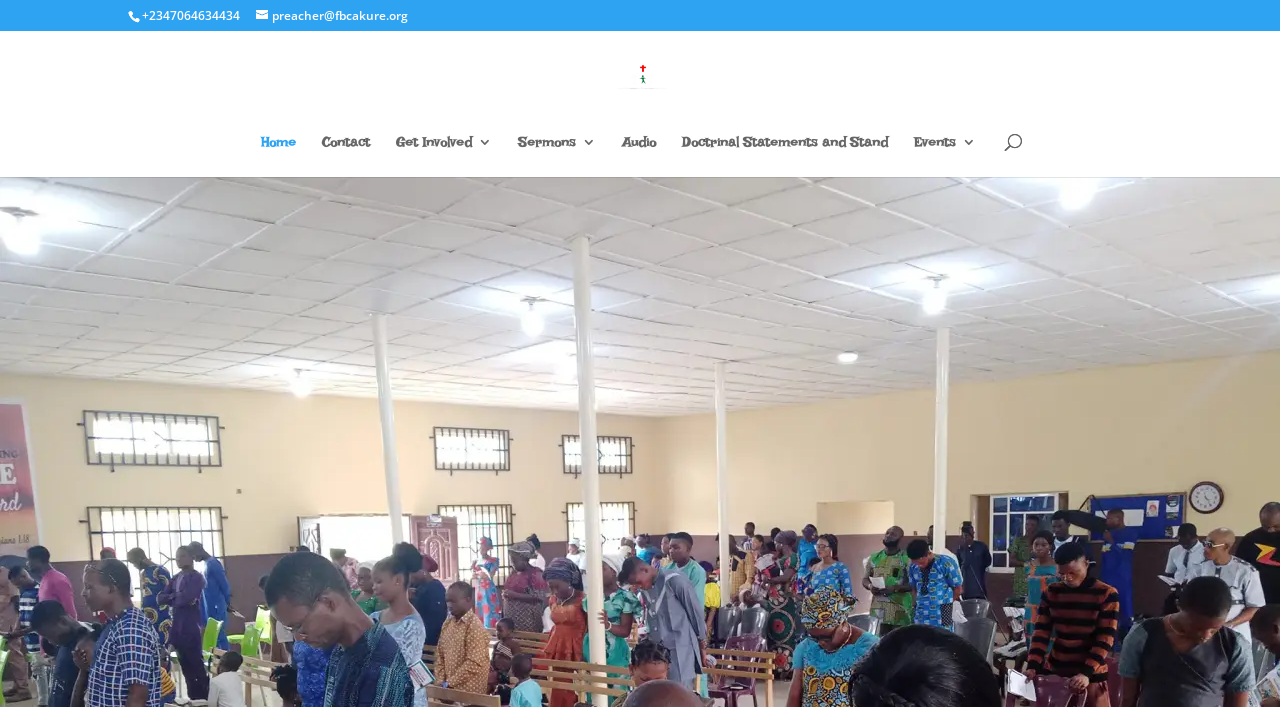Please identify the bounding box coordinates of the element that needs to be clicked to perform the following instruction: "listen to sermons".

[0.404, 0.191, 0.465, 0.25]